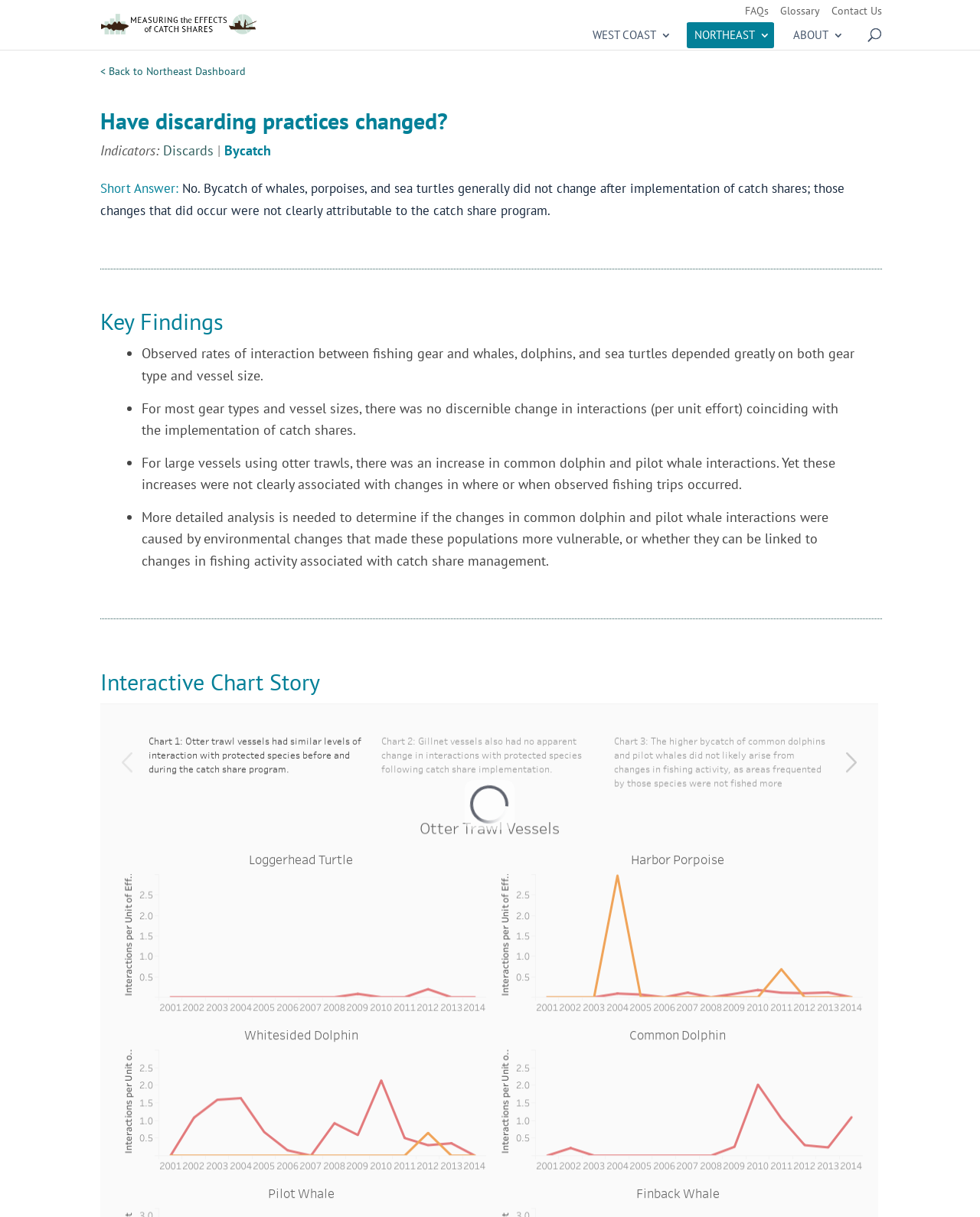Please predict the bounding box coordinates of the element's region where a click is necessary to complete the following instruction: "Click on Discards". The coordinates should be represented by four float numbers between 0 and 1, i.e., [left, top, right, bottom].

[0.166, 0.116, 0.218, 0.131]